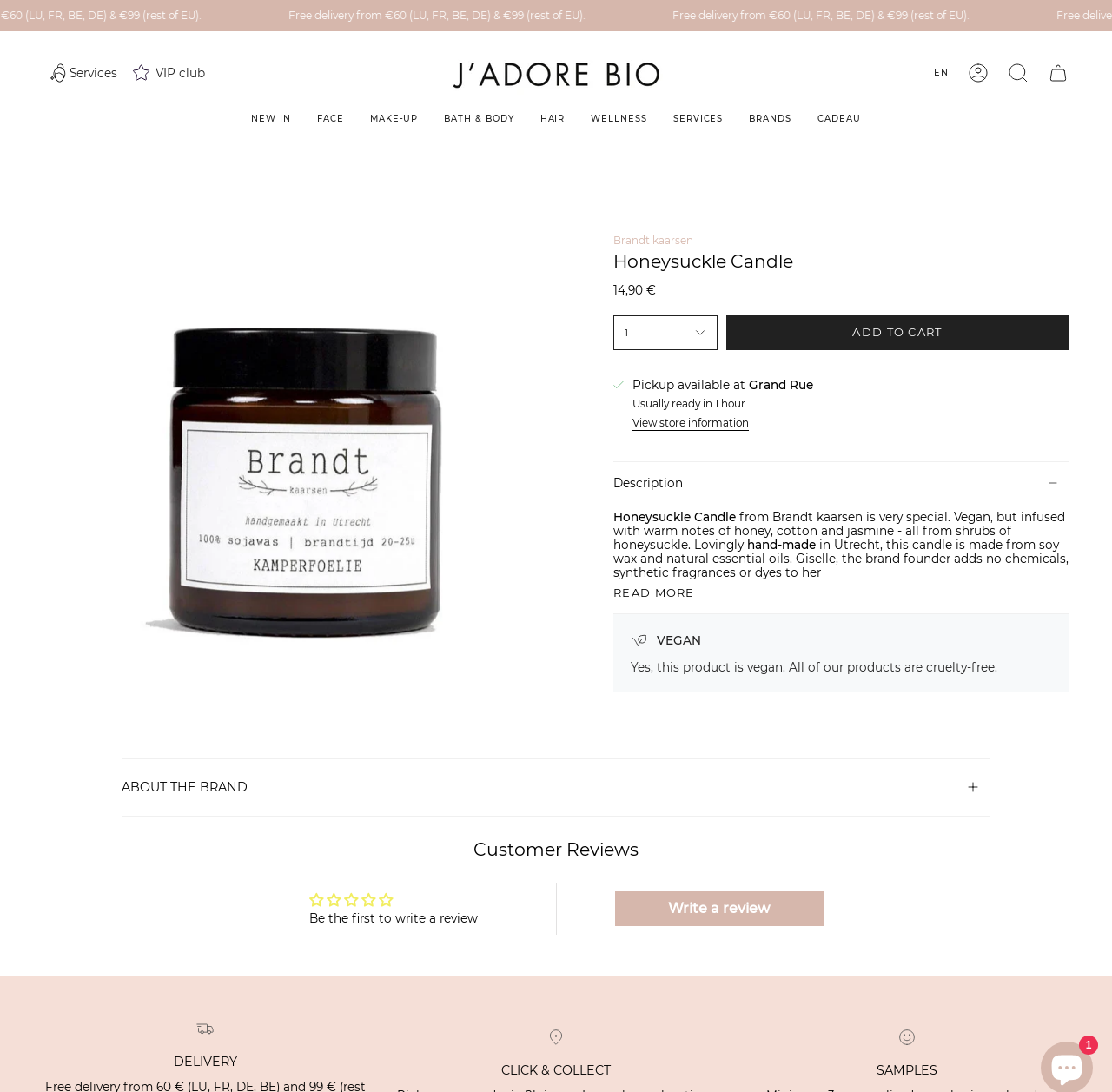What is the material of the Honeysuckle Candle?
Provide a one-word or short-phrase answer based on the image.

Soy wax